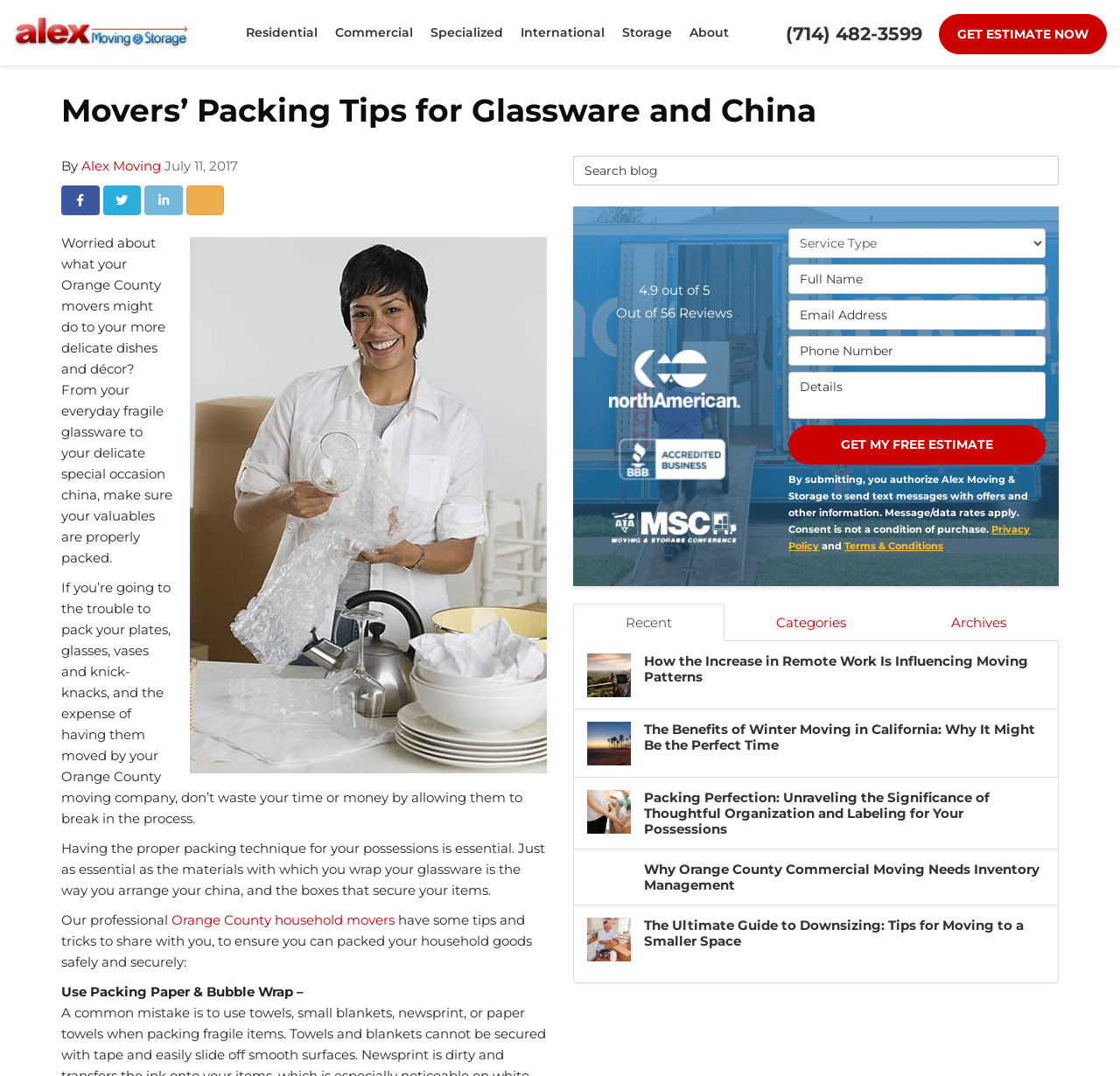Utilize the details in the image to thoroughly answer the following question: What is the topic of the latest article on the webpage?

The latest article is the one at the top of the webpage, below the menu bar, with a heading that says 'Movers’ Packing Tips for Glassware and China'.